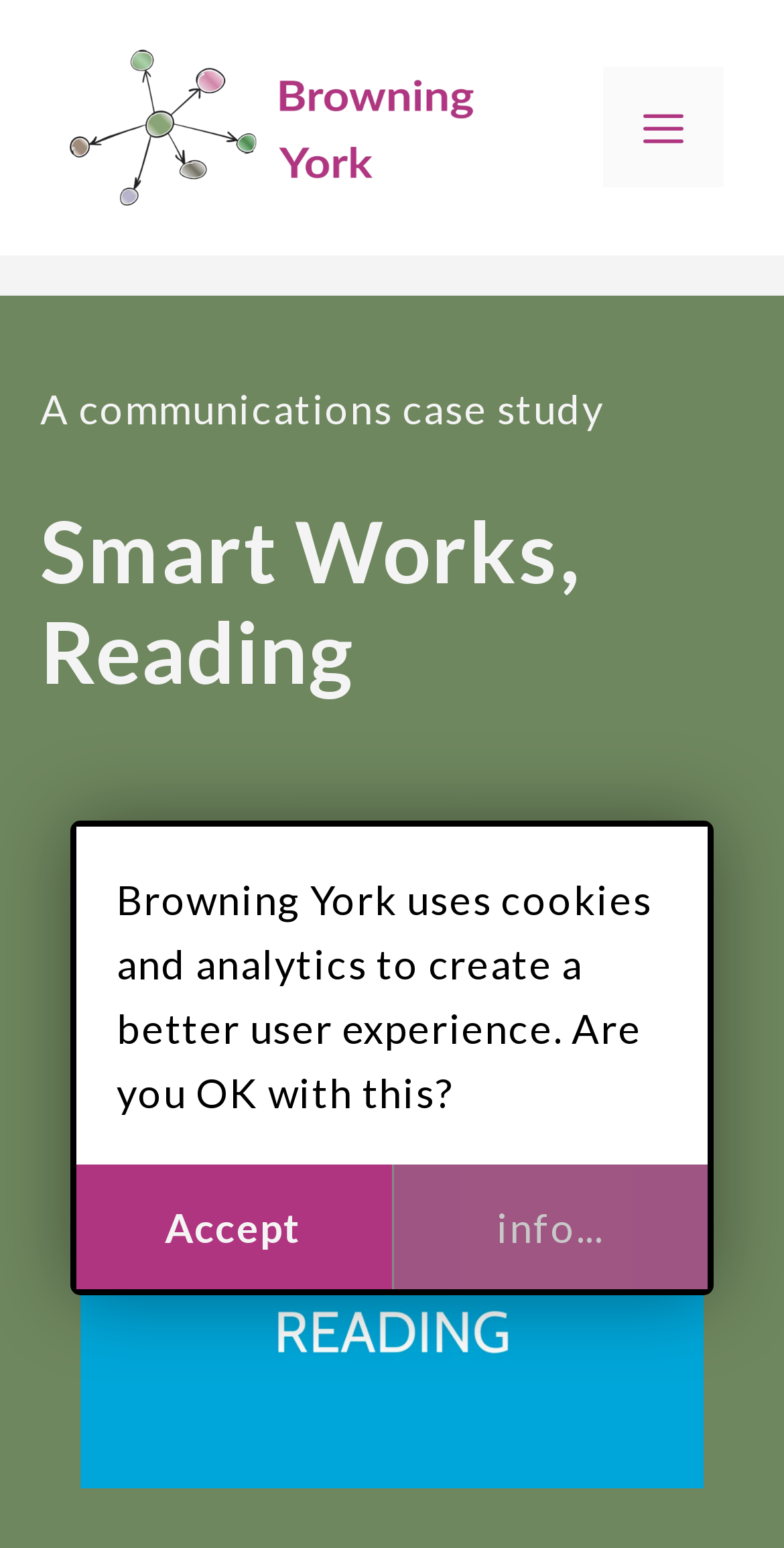Please find and give the text of the main heading on the webpage.

Smart Works, Reading